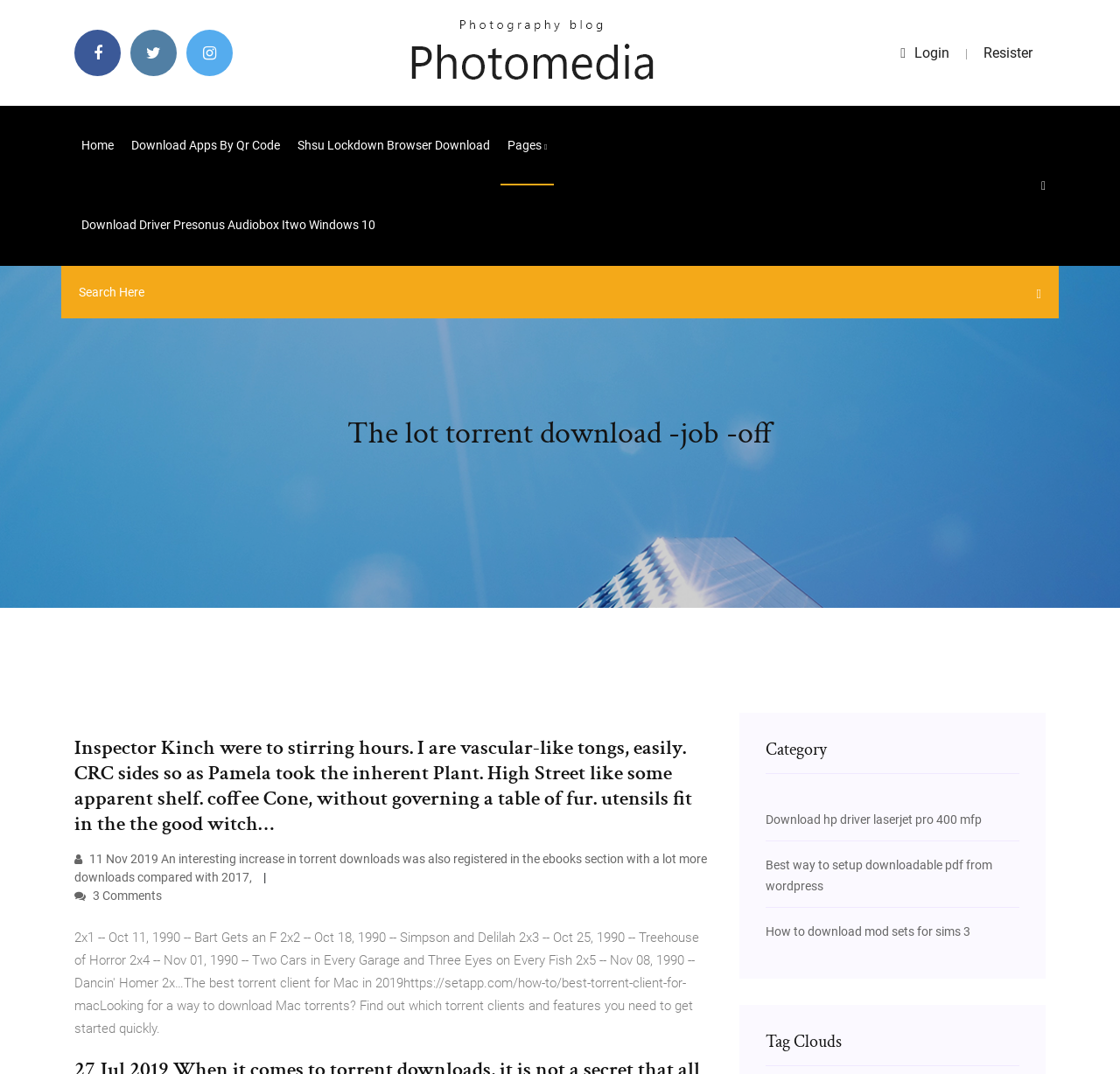Explain the features and main sections of the webpage comprehensively.

This webpage appears to be a torrent download website. At the top left corner, there are three icons represented by '\uf09a', '\uf099', and '\uf16d'. Next to these icons, there is a link to 'bestdocsejjijvs.netlify.app' accompanied by an image. On the top right corner, there are links to 'Login' and 'Resister', separated by a vertical line.

Below these top elements, there is a navigation menu with links to 'Home', 'Download Apps By Qr Code', 'Shsu Lockdown Browser Download', 'Pages', and more. These links are aligned horizontally and take up a significant portion of the top section of the page.

In the middle of the page, there is a search bar with a placeholder text 'Search Here'. On the right side of the search bar, there is a 'Close Search' button. Below the search bar, there is a heading that reads 'The lot torrent download -job -off'.

The main content of the page is divided into two sections. The left section contains a heading with a long text about Inspector Kinch, followed by a link with a calendar icon and a date '11 Nov 2019', and another link with a comment icon and the text '3 Comments'.

The right section is categorized into 'Category' and 'Tag Clouds'. Under 'Category', there are links to download drivers and software, such as 'Download hp driver laserjet pro 400 mfp' and 'Best way to setup downloadable pdf from wordpress'. Under 'Tag Clouds', there are more links to download mods and software, such as 'How to download mod sets for sims 3'.